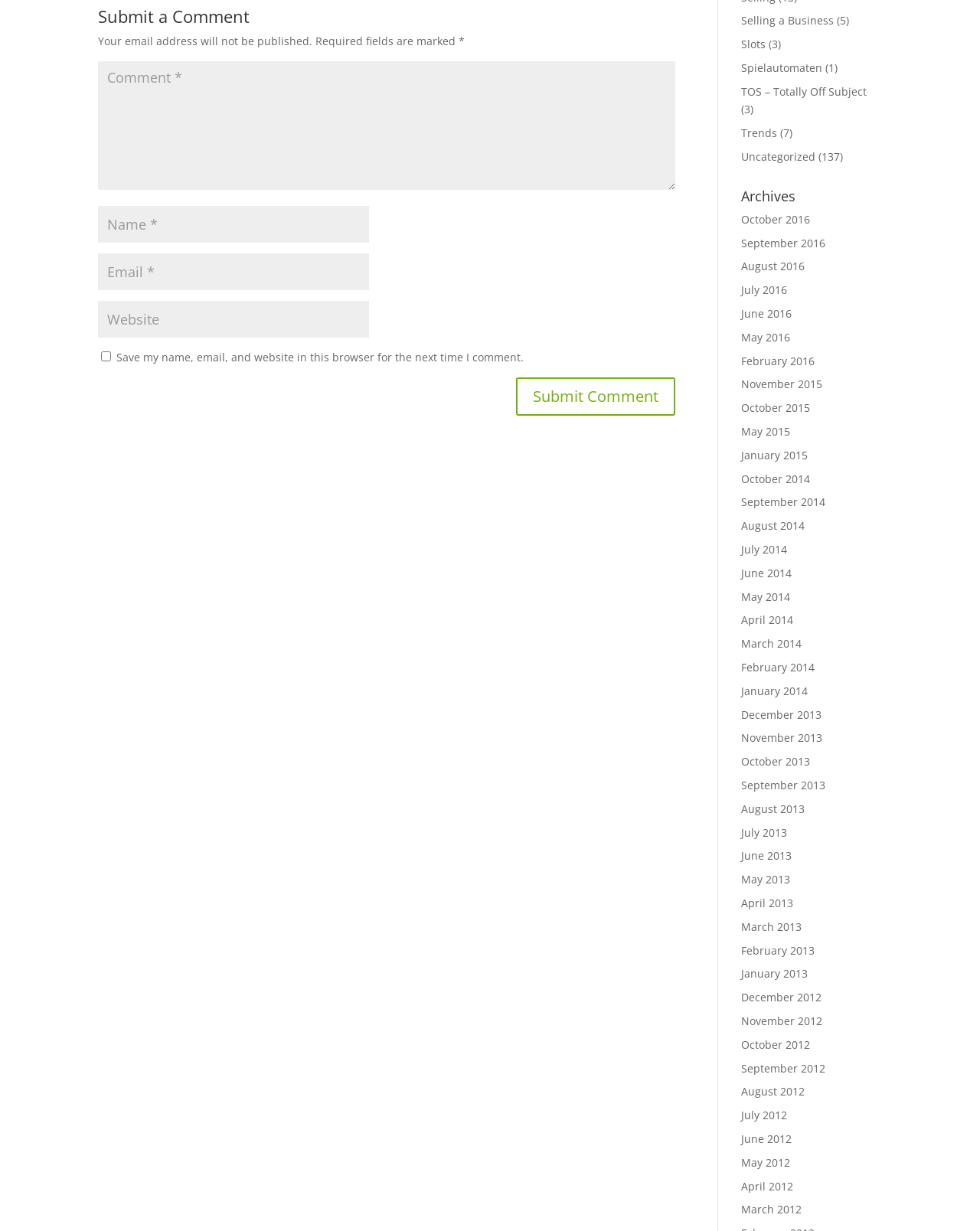From the element description input value="Email *" aria-describedby="email-notes" name="email", predict the bounding box coordinates of the UI element. The coordinates must be specified in the format (top-left x, top-left y, bottom-right x, bottom-right y) and should be within the 0 to 1 range.

[0.1, 0.206, 0.377, 0.236]